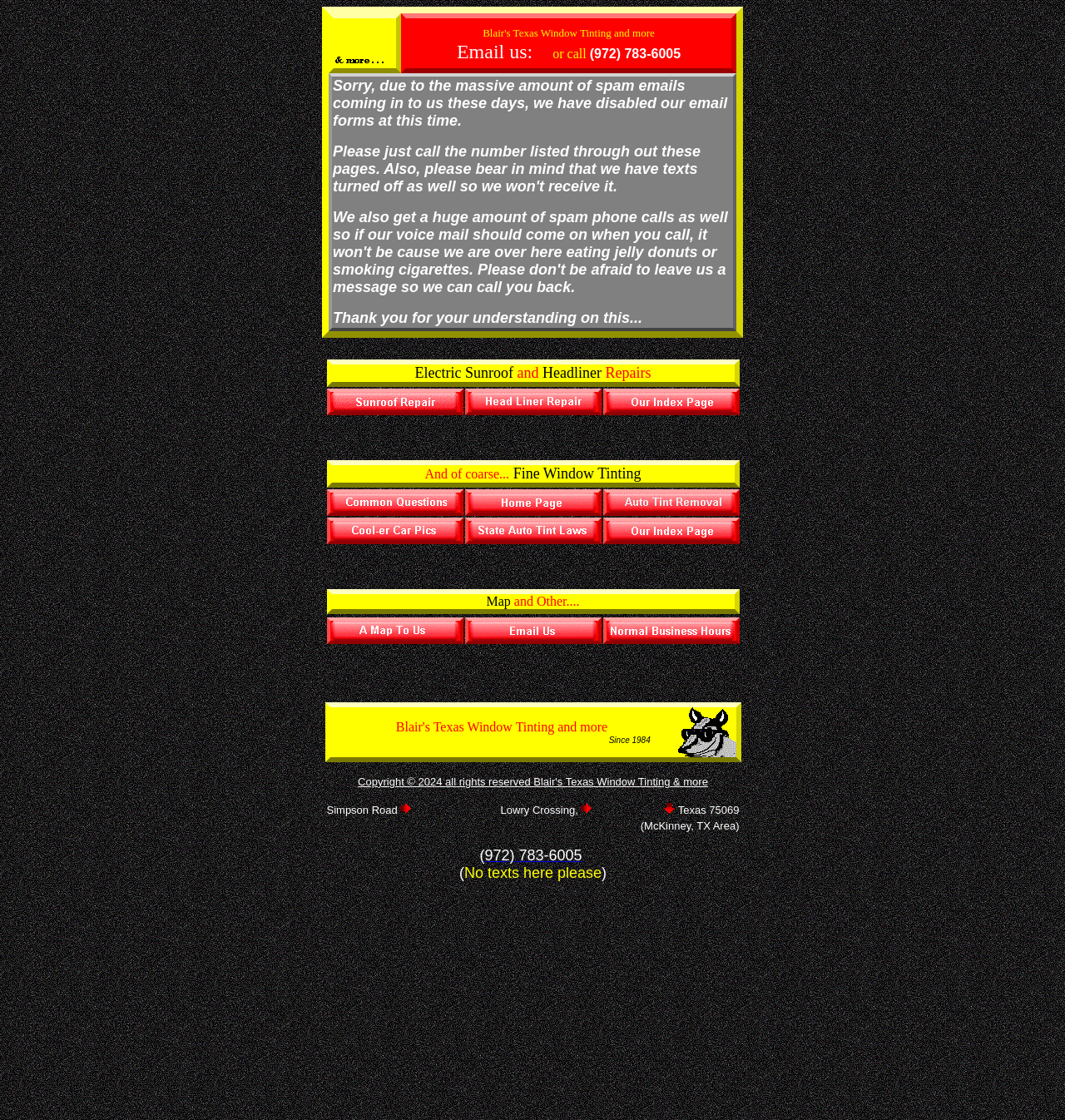Utilize the details in the image to thoroughly answer the following question: What is the alternative to emailing the company?

I found the alternative by reading the text in the LayoutTableCell element, which suggests calling the phone number instead of emailing due to the email form being disabled.